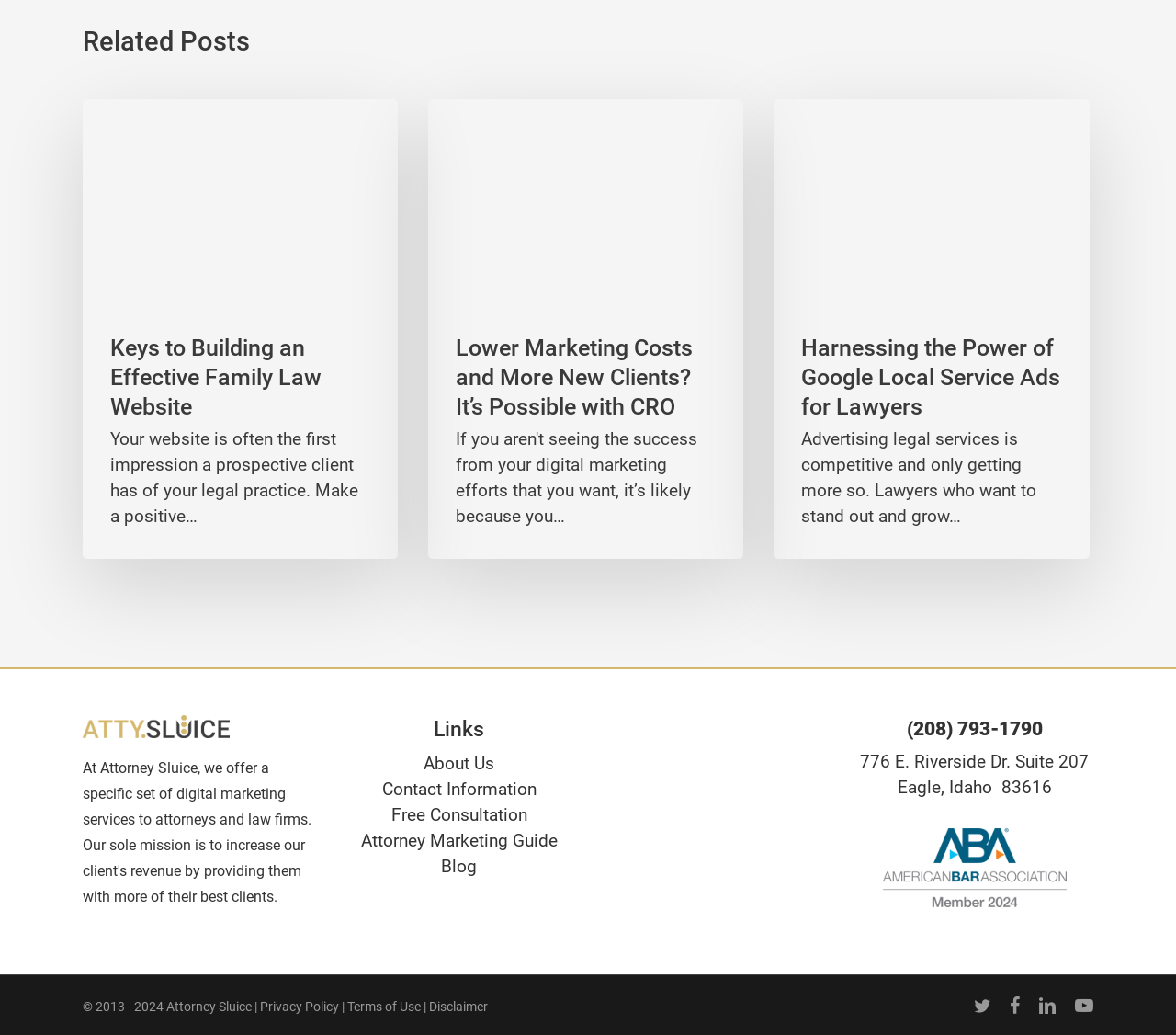Answer the following inquiry with a single word or phrase:
What is the phone number of the law firm?

(208) 793-1790